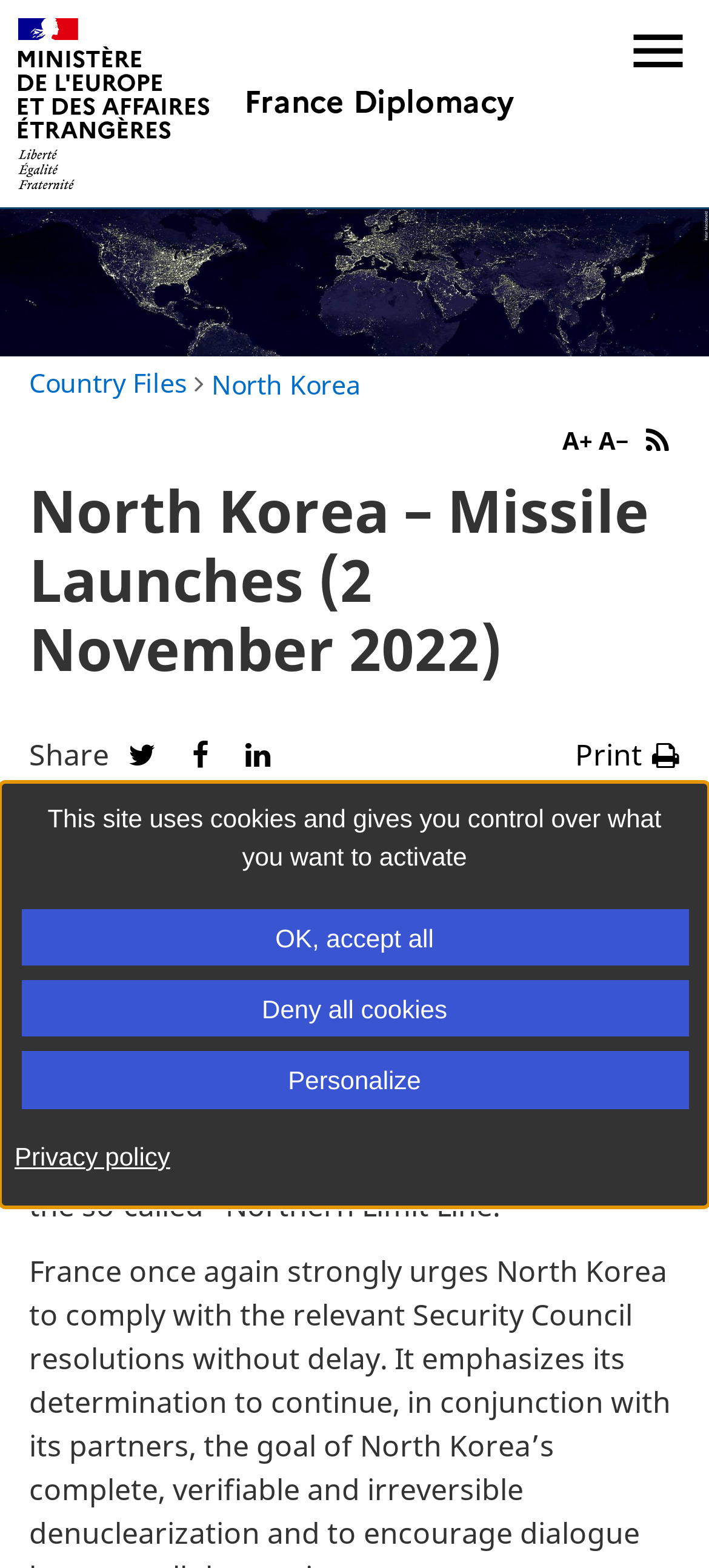Where did one of the ballistic missiles crash?
Answer the question based on the image using a single word or a brief phrase.

South Korean side